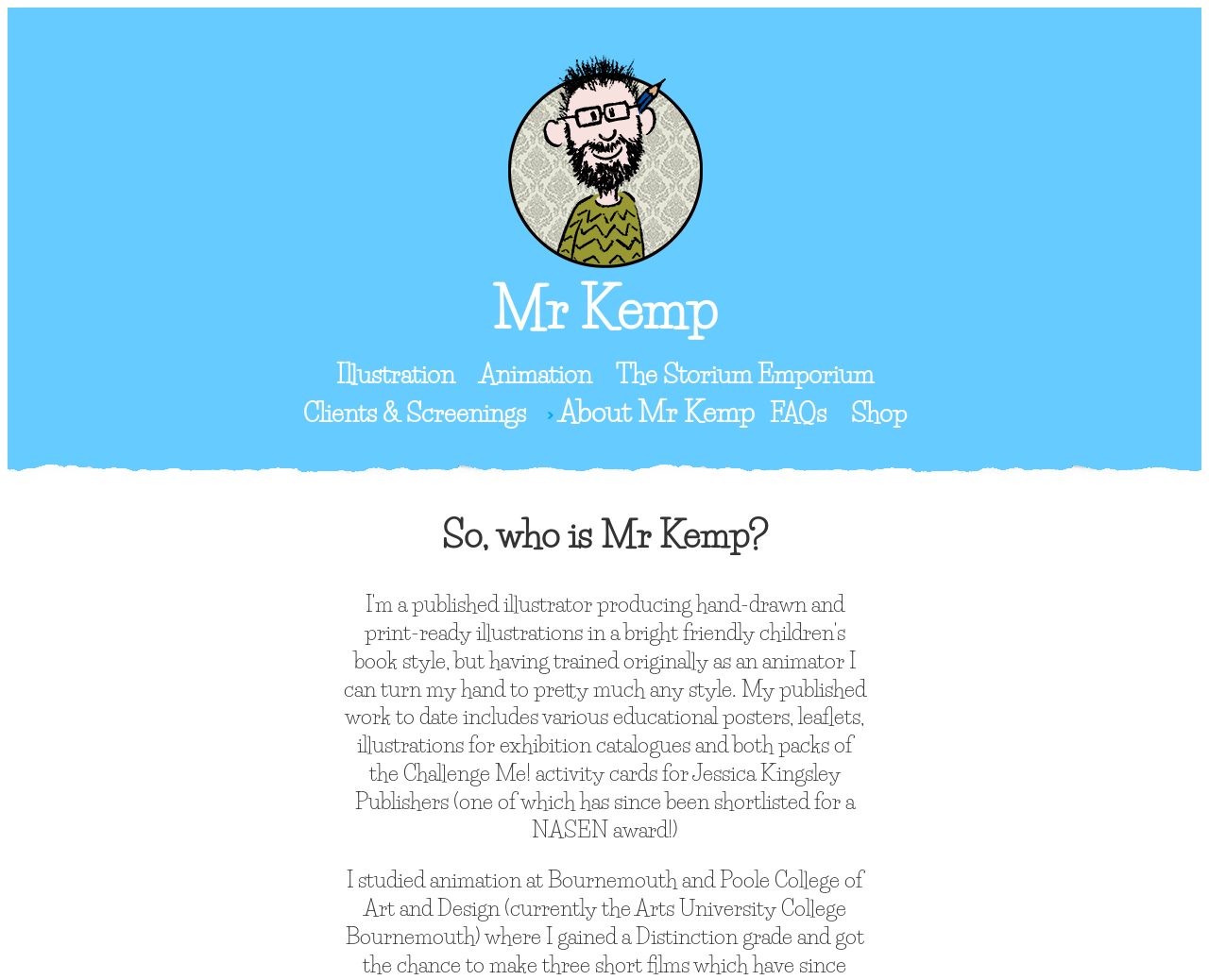What are the categories of work showcased on this website?
Answer the question in a detailed and comprehensive manner.

The links 'Illustration', 'Animation', and 'The Storium Emporium' suggest that the website showcases the illustrator's work in these categories.